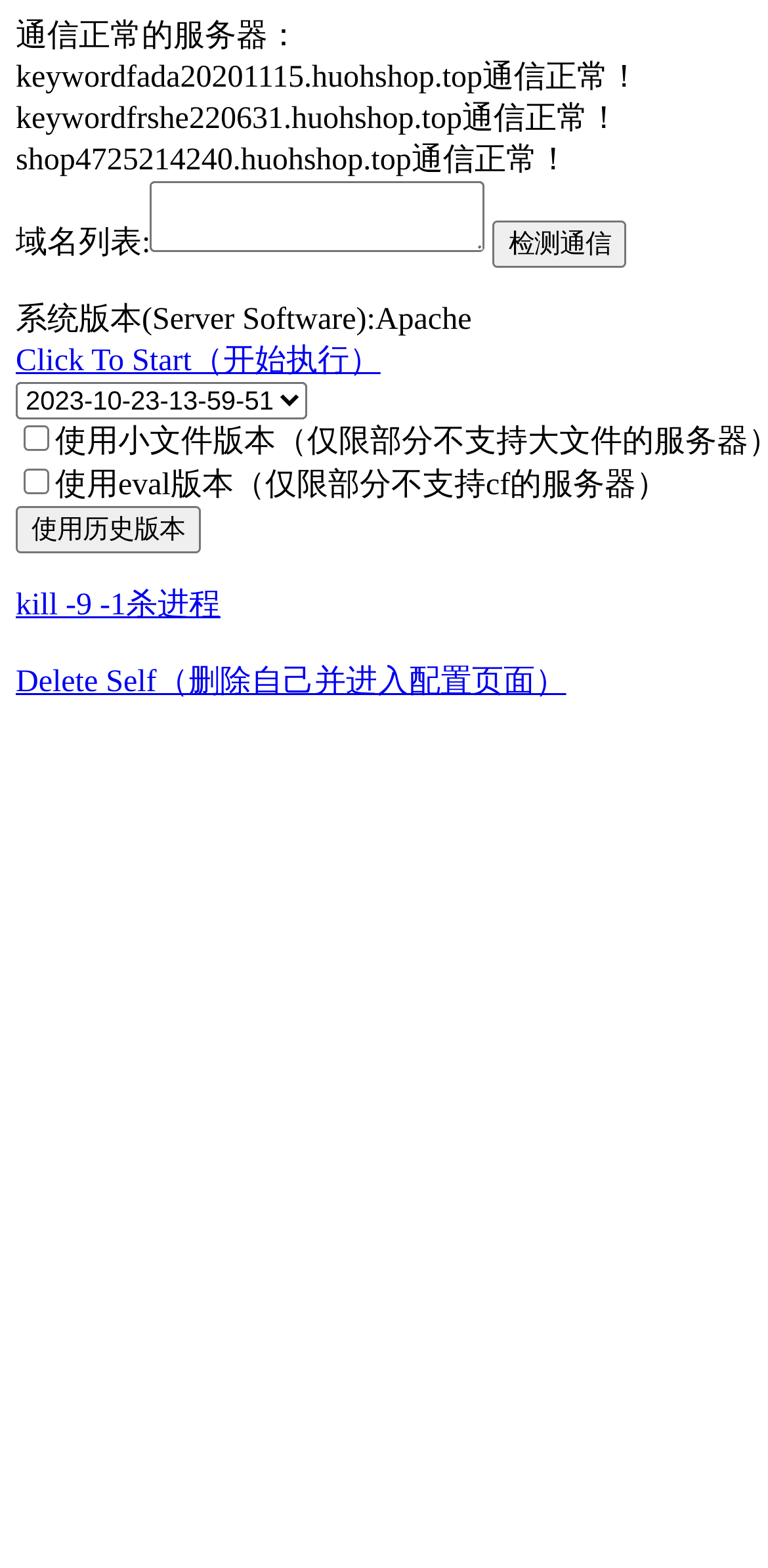Provide a thorough and detailed response to the question by examining the image: 
How many servers are listed?

I counted the number of StaticText elements that contain the phrase '通信正常！' which indicates a server is listed, and there are three of them.